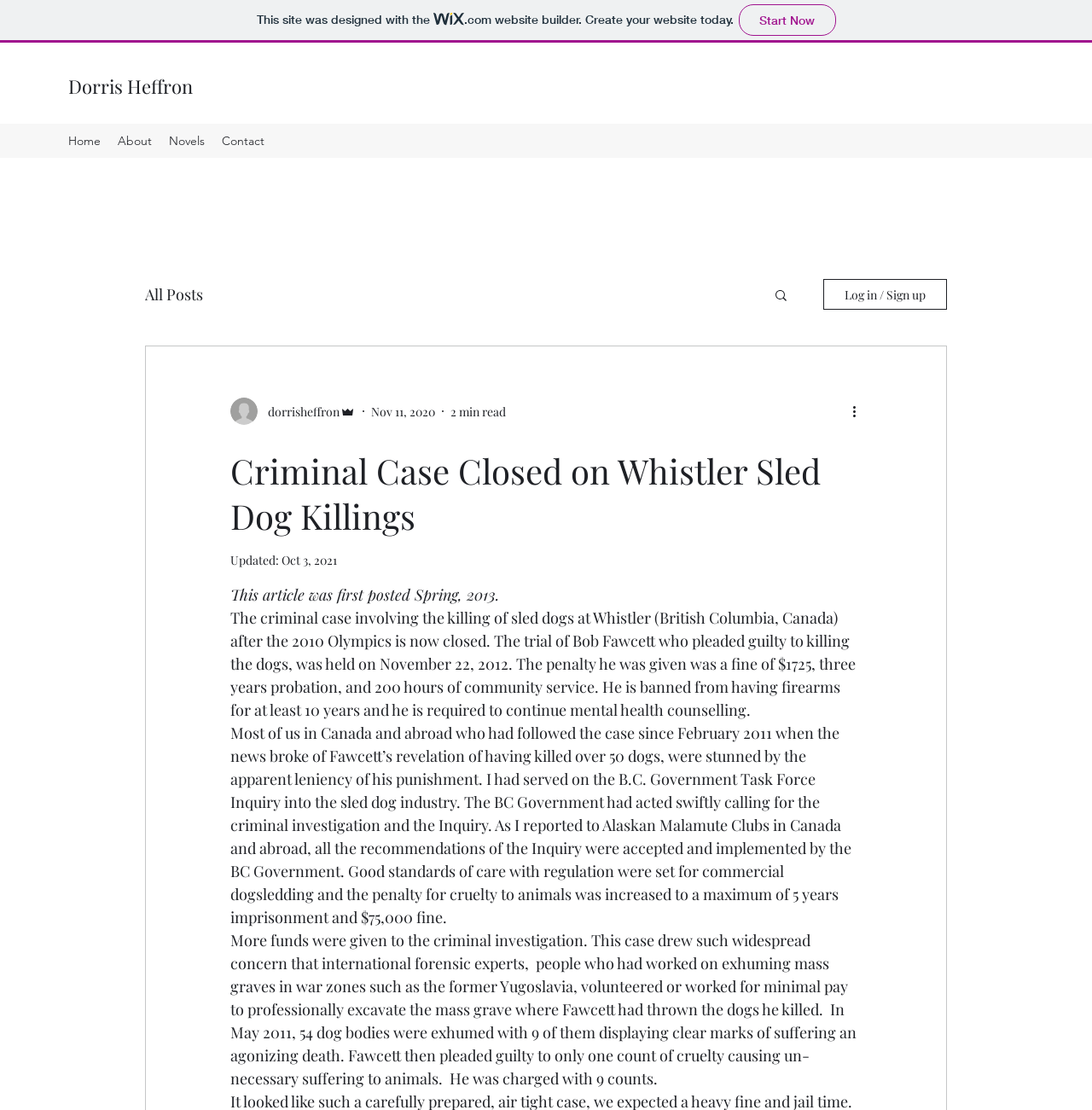Determine the bounding box coordinates for the clickable element to execute this instruction: "Log in or sign up". Provide the coordinates as four float numbers between 0 and 1, i.e., [left, top, right, bottom].

[0.754, 0.251, 0.867, 0.279]